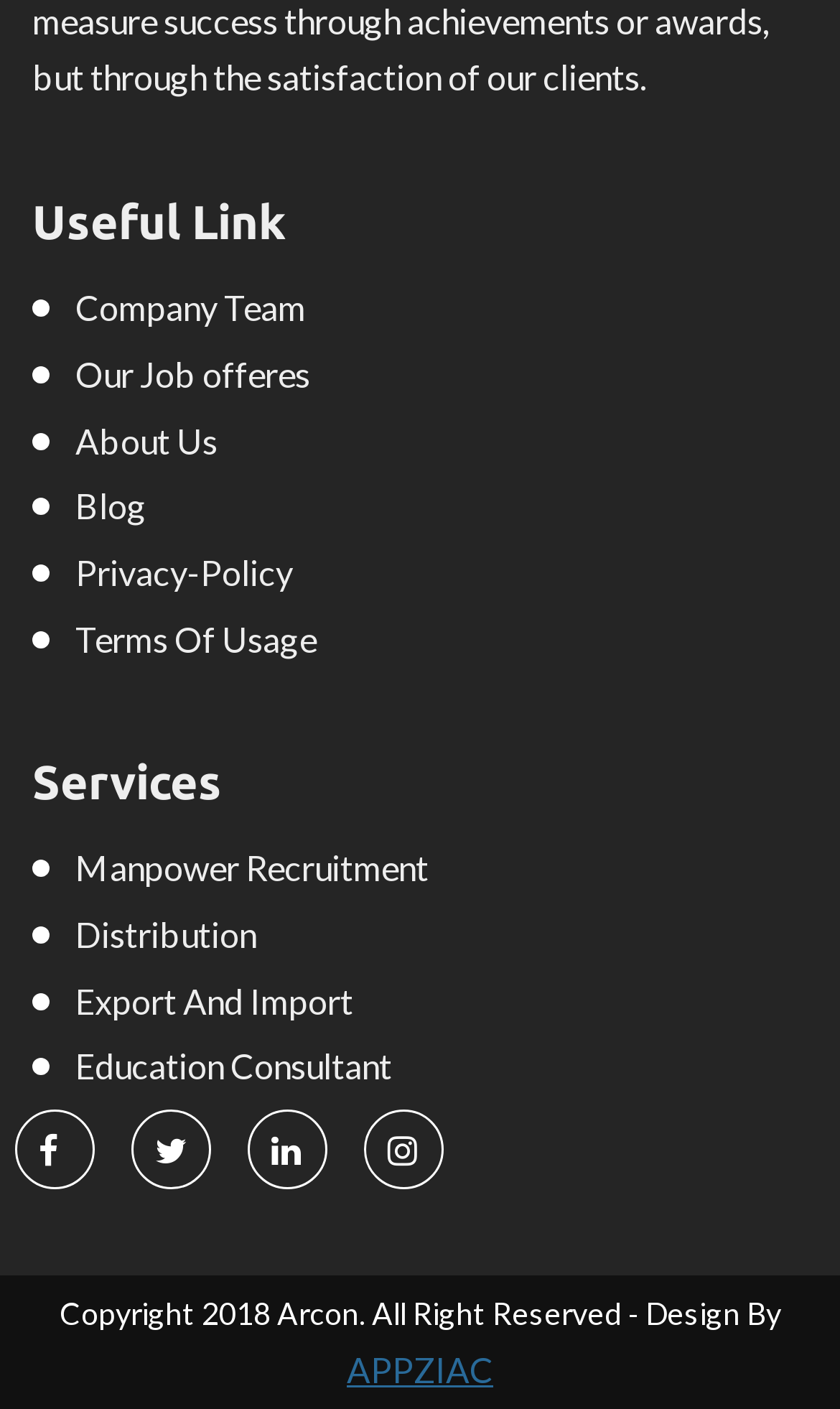Specify the bounding box coordinates for the region that must be clicked to perform the given instruction: "Learn about our job offers".

[0.038, 0.25, 0.369, 0.279]